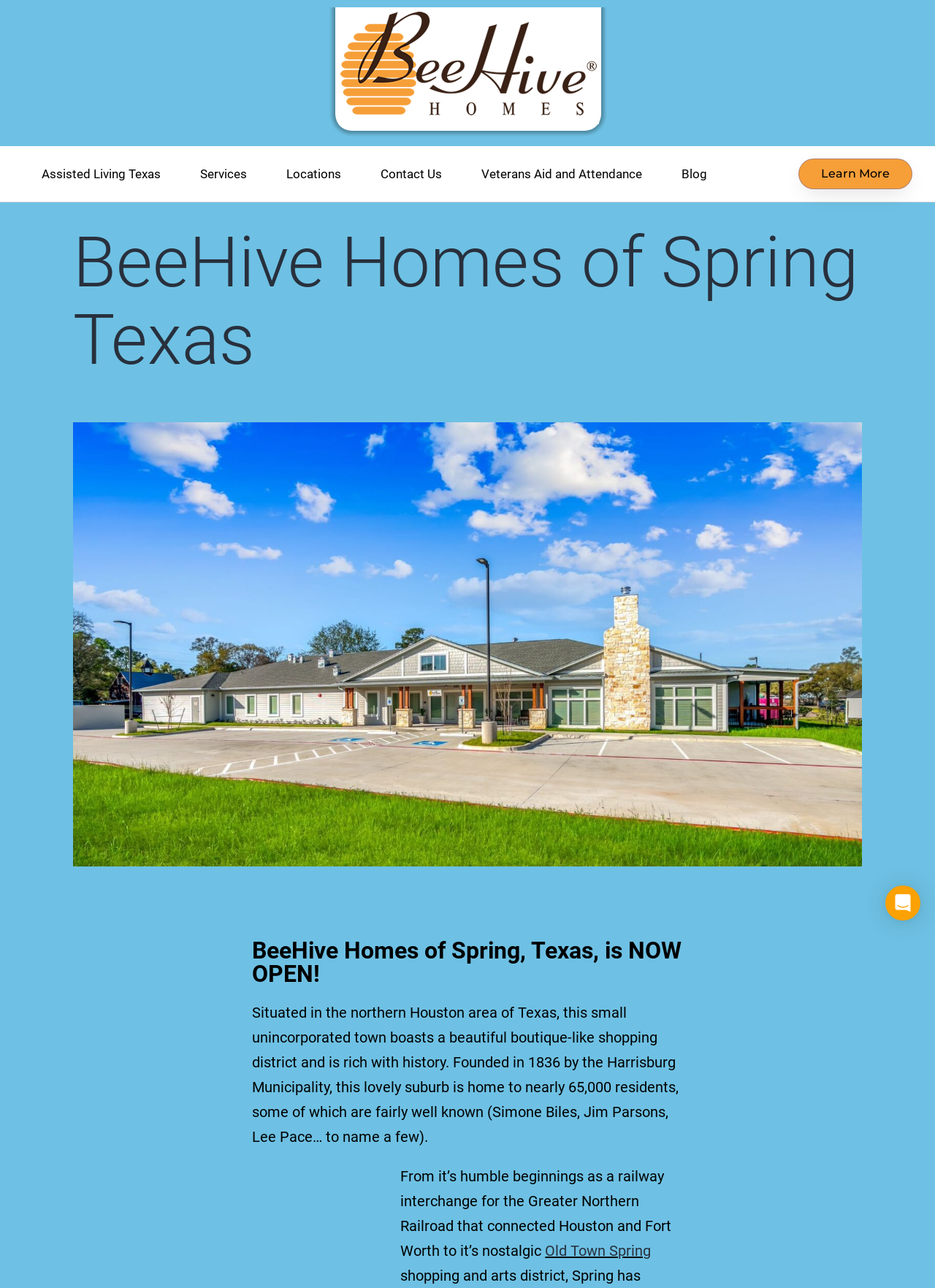Find the bounding box coordinates of the element you need to click on to perform this action: 'Read the 'Old Town Spring' article'. The coordinates should be represented by four float values between 0 and 1, in the format [left, top, right, bottom].

[0.583, 0.964, 0.696, 0.978]